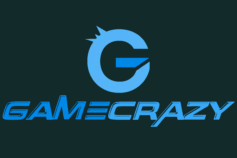Generate a detailed caption for the image.

The image prominently features the logo of "GameCrazy," showcasing a stylized letter "G" in a vibrant blue hue. The "G" is designed with a sleek and modern aesthetic, integrating a dynamic shape that conveys energy and excitement. Below the "G," the brand name "GAMECRAZY" is displayed in bold blue lettering, emphasizing the brand's focus on gaming. The combination of these elements creates a visually appealing and memorable logo that reflects the enthusiasm of the gaming community, aligning with GameCrazy's identity as a hub for gamers. The backdrop is a darker shade, which allows the logo to stand out strikingly, enhancing its visibility and impact.